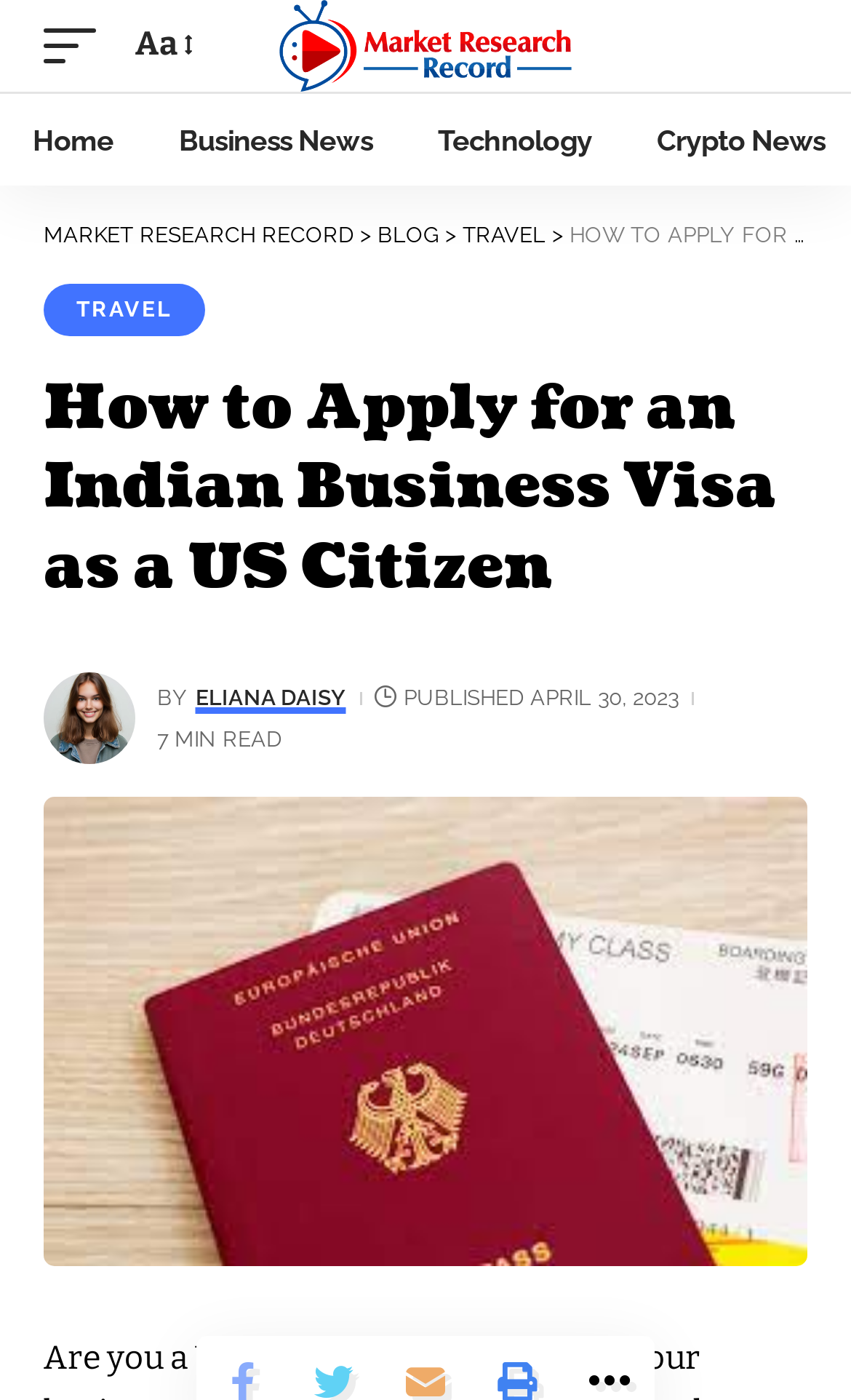Locate the heading on the webpage and return its text.

How to Apply for an Indian Business Visa as a US Citizen